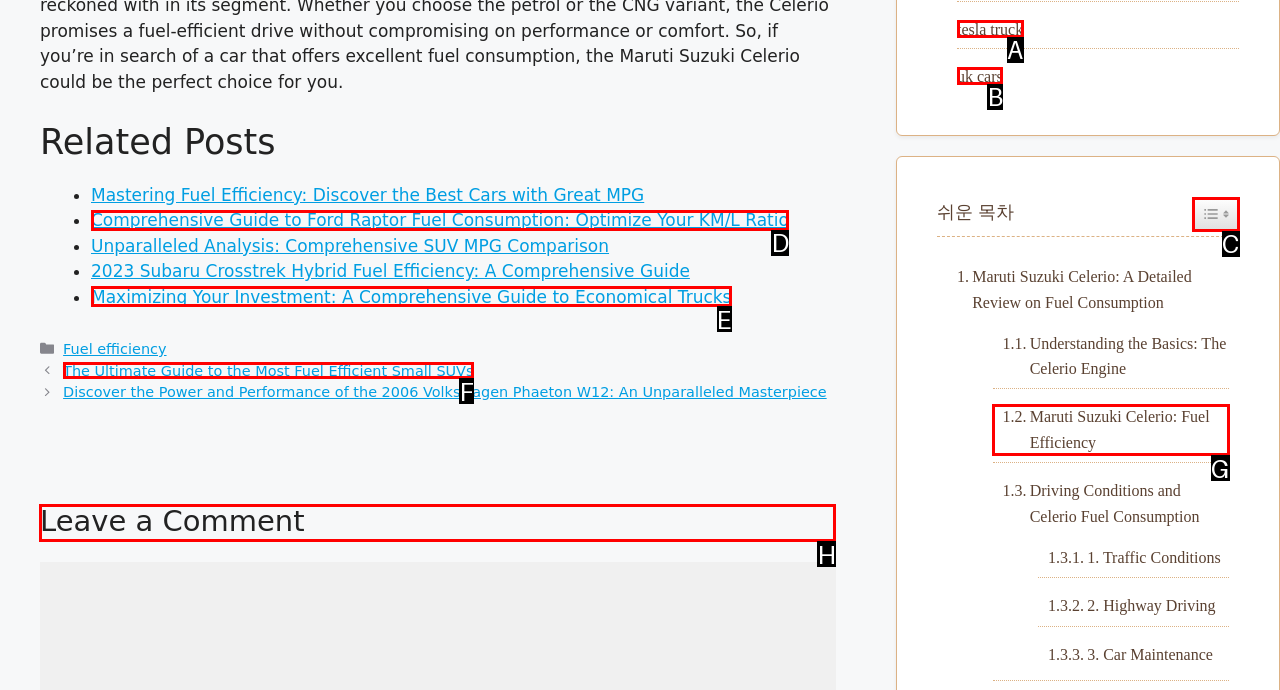Specify which element within the red bounding boxes should be clicked for this task: Check 'Leave a Comment' Respond with the letter of the correct option.

H